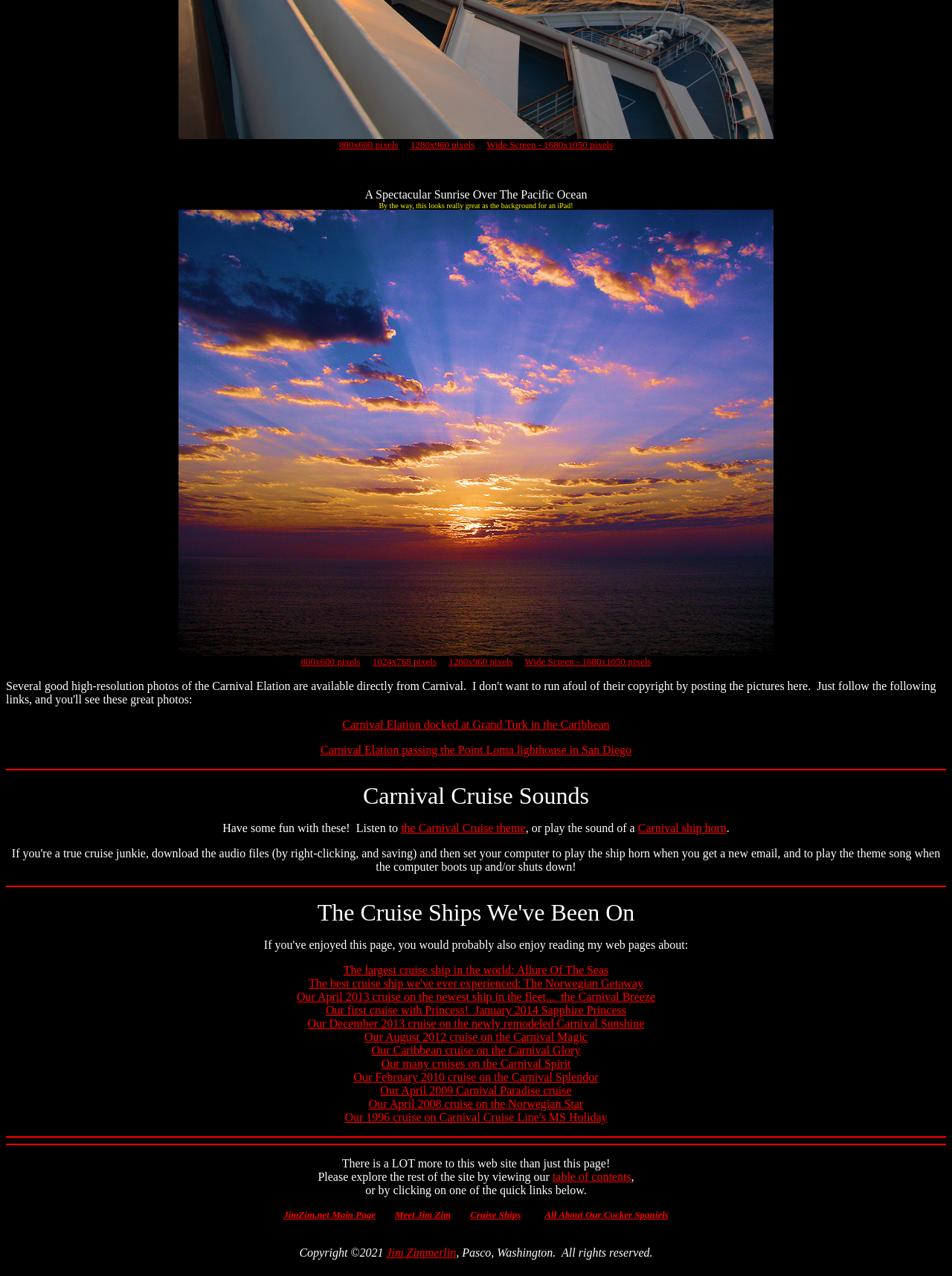Provide your answer to the question using just one word or phrase: What is the name of the website's author?

Jim Zimmerlin